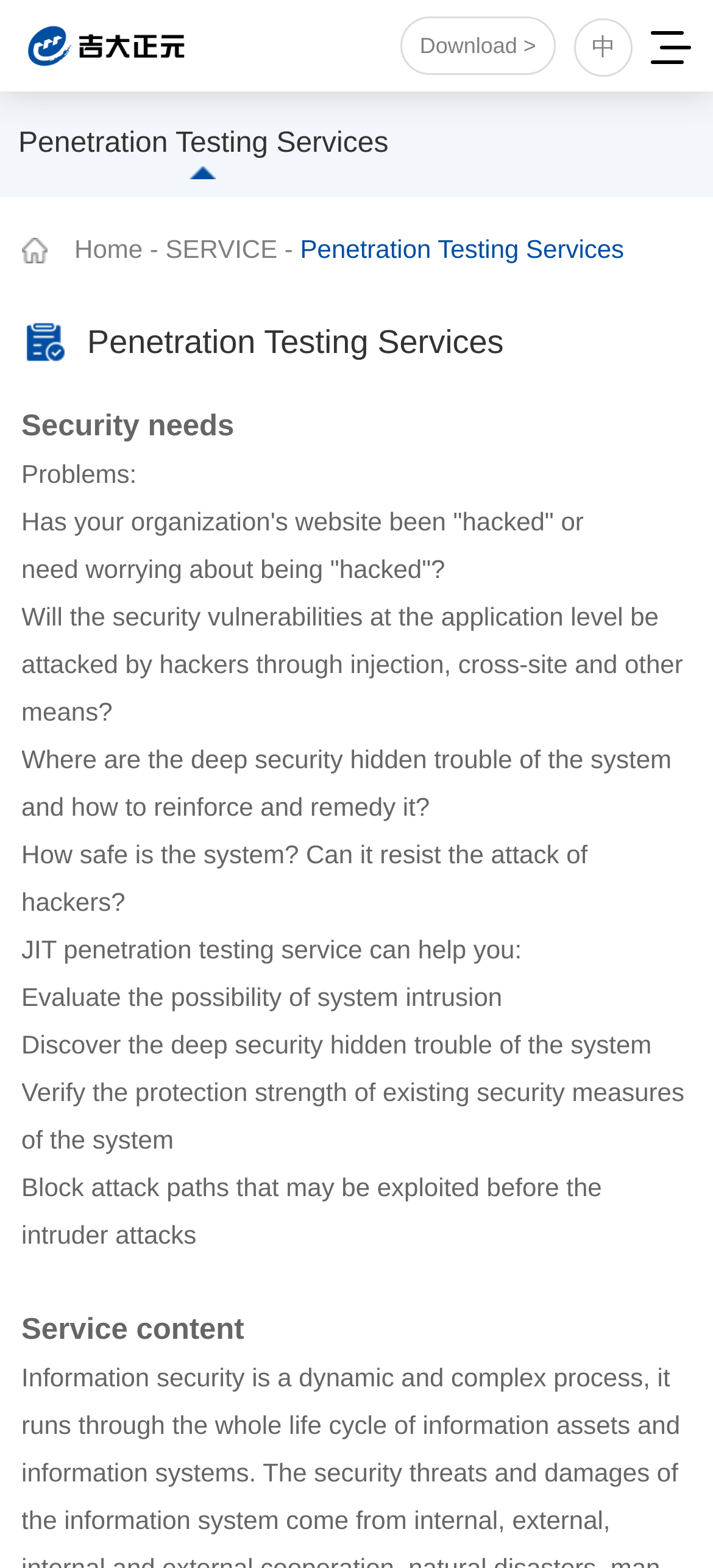Given the description Enterprise Pro Theme, predict the bounding box coordinates of the UI element. Ensure the coordinates are in the format (top-left x, top-left y, bottom-right x, bottom-right y) and all values are between 0 and 1.

None